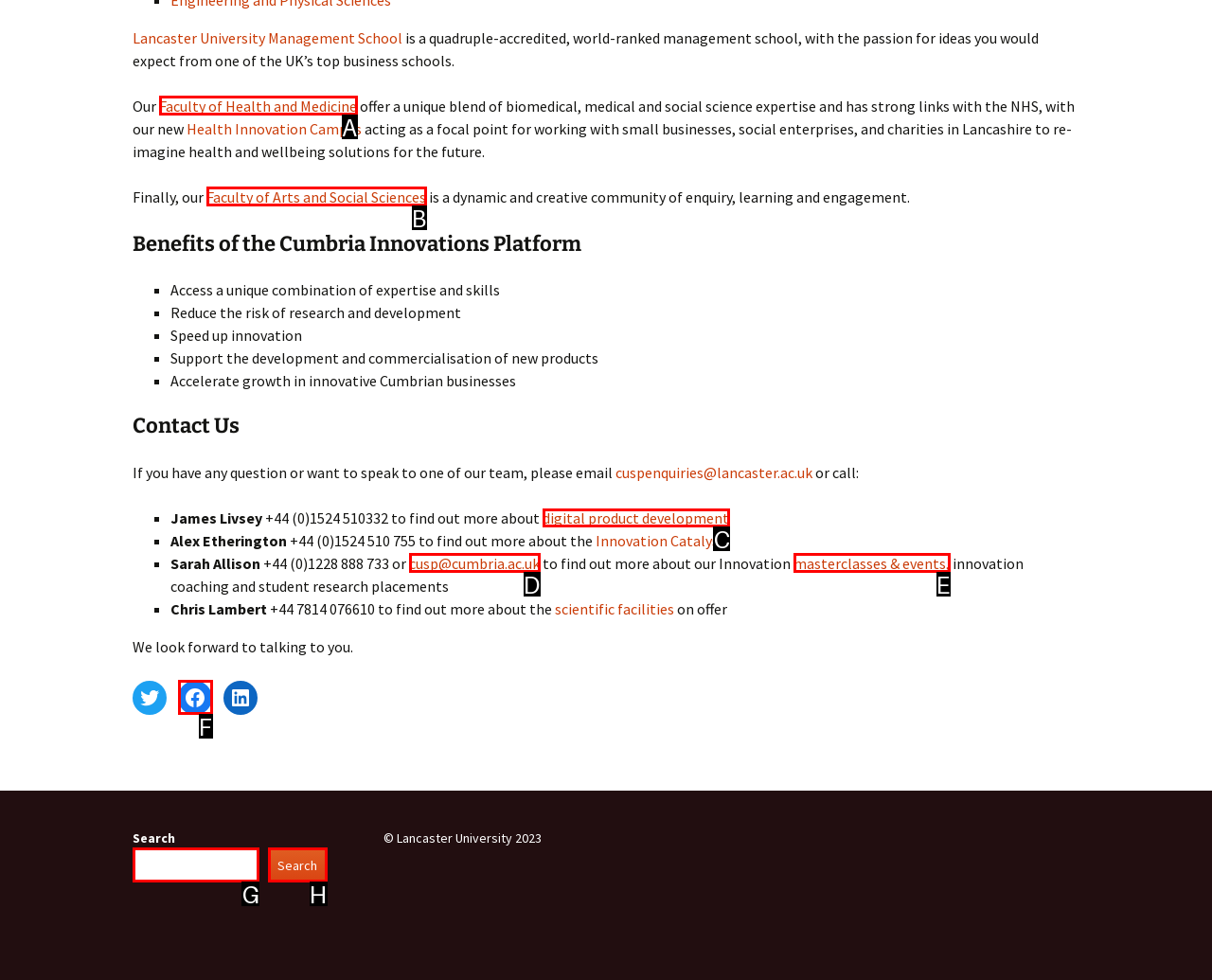For the task "Find out more about 'digital product development'", which option's letter should you click? Answer with the letter only.

C